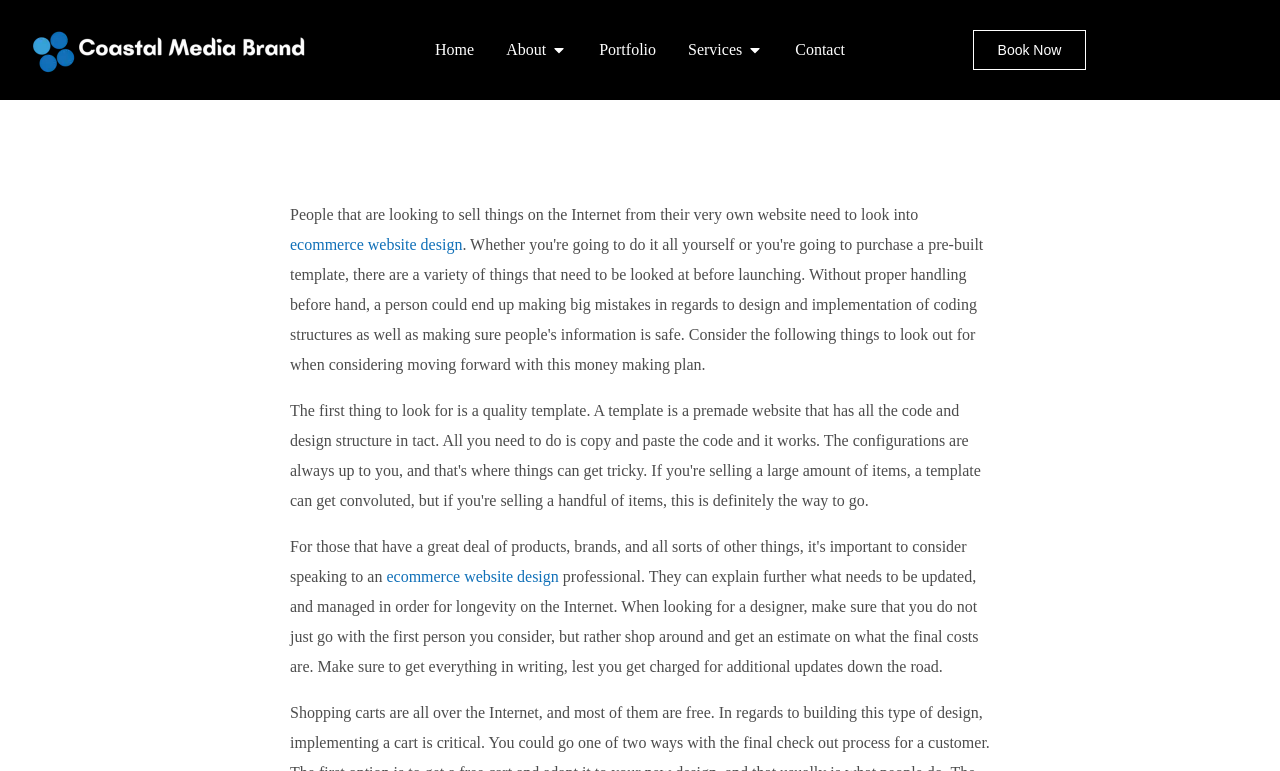Determine the bounding box for the HTML element described here: "Swim It Forward Application". The coordinates should be given as [left, top, right, bottom] with each number being a float between 0 and 1.

None